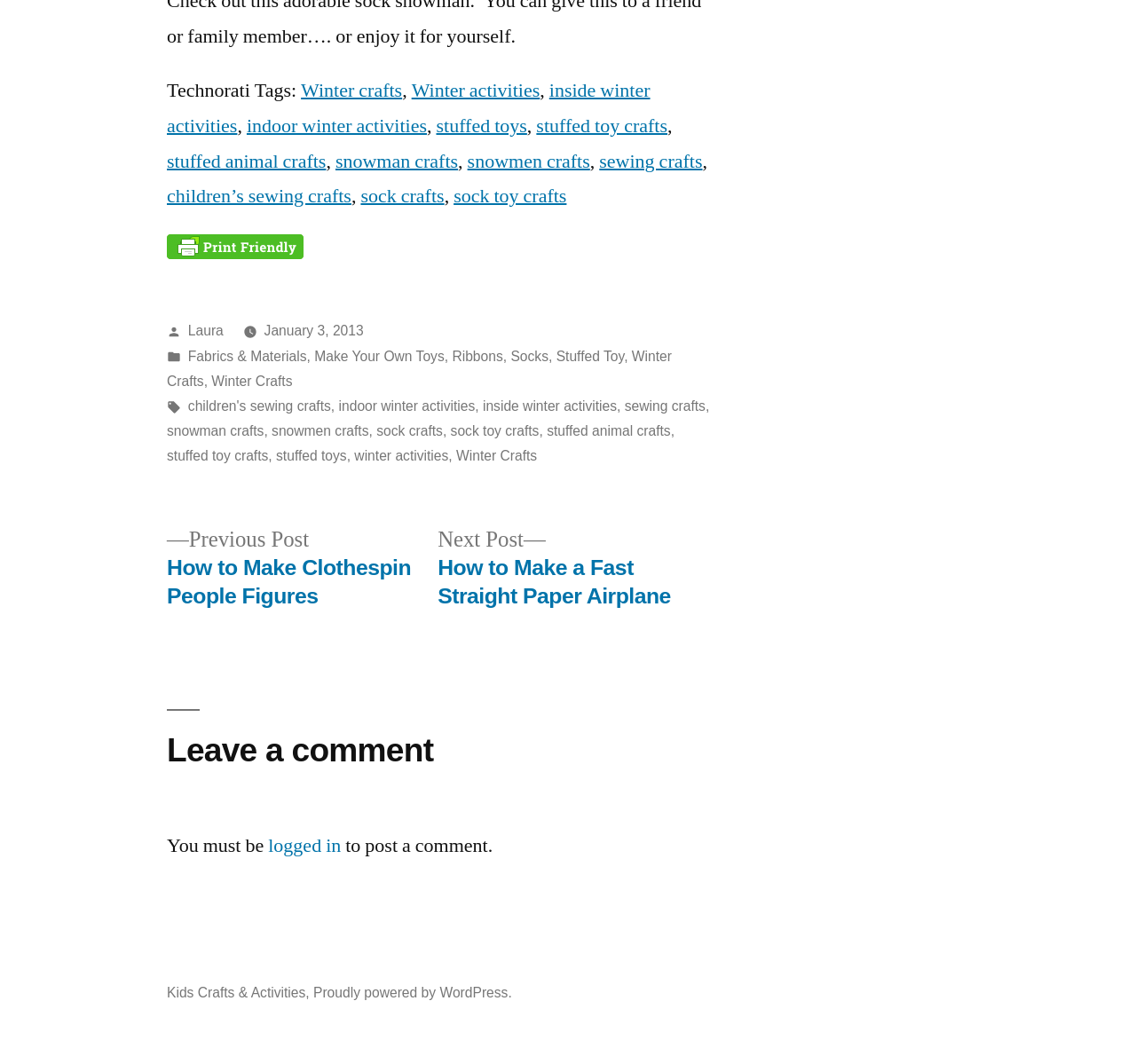Please provide the bounding box coordinates for the element that needs to be clicked to perform the instruction: "Leave a comment". The coordinates must consist of four float numbers between 0 and 1, formatted as [left, top, right, bottom].

[0.147, 0.648, 0.625, 0.724]